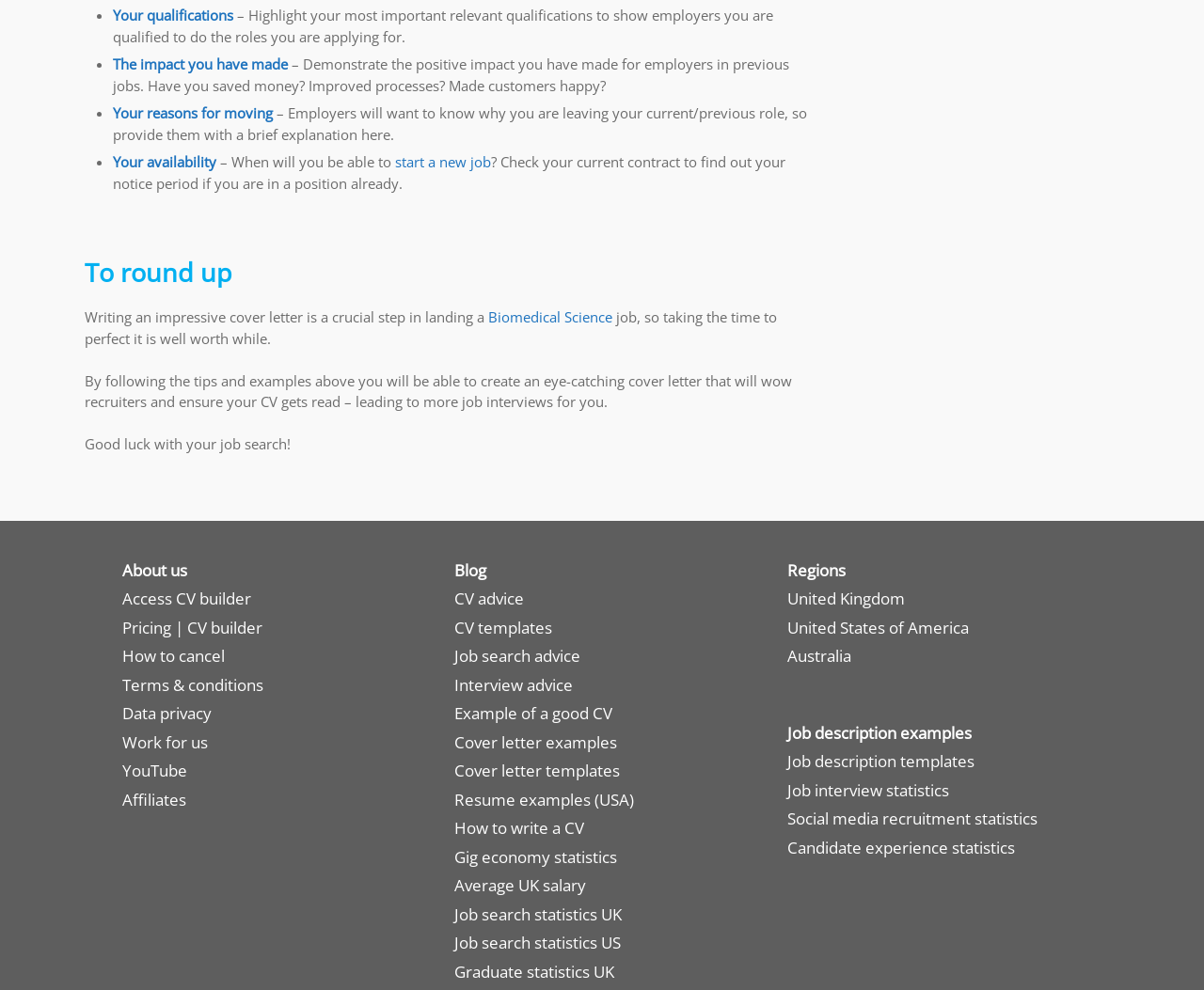Can you give a detailed response to the following question using the information from the image? What are the regions supported by the website?

The webpage provides a section on regions, which indicates that the website supports three regions: United Kingdom, United States of America, and Australia. These regions are listed as links, suggesting that the website provides region-specific content or services.